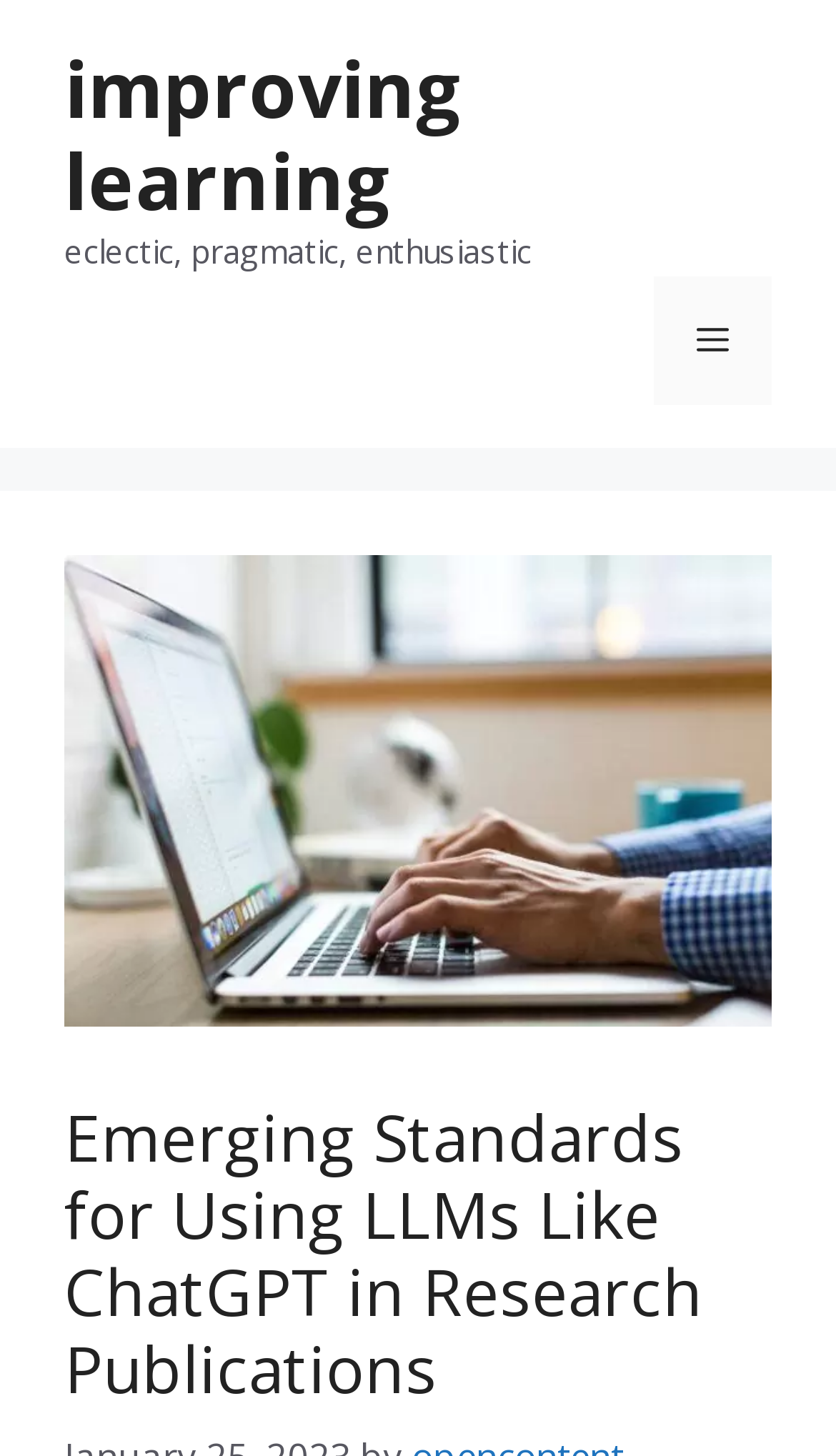What is the main image on the website?
Use the screenshot to answer the question with a single word or phrase.

Person typing on MacBook